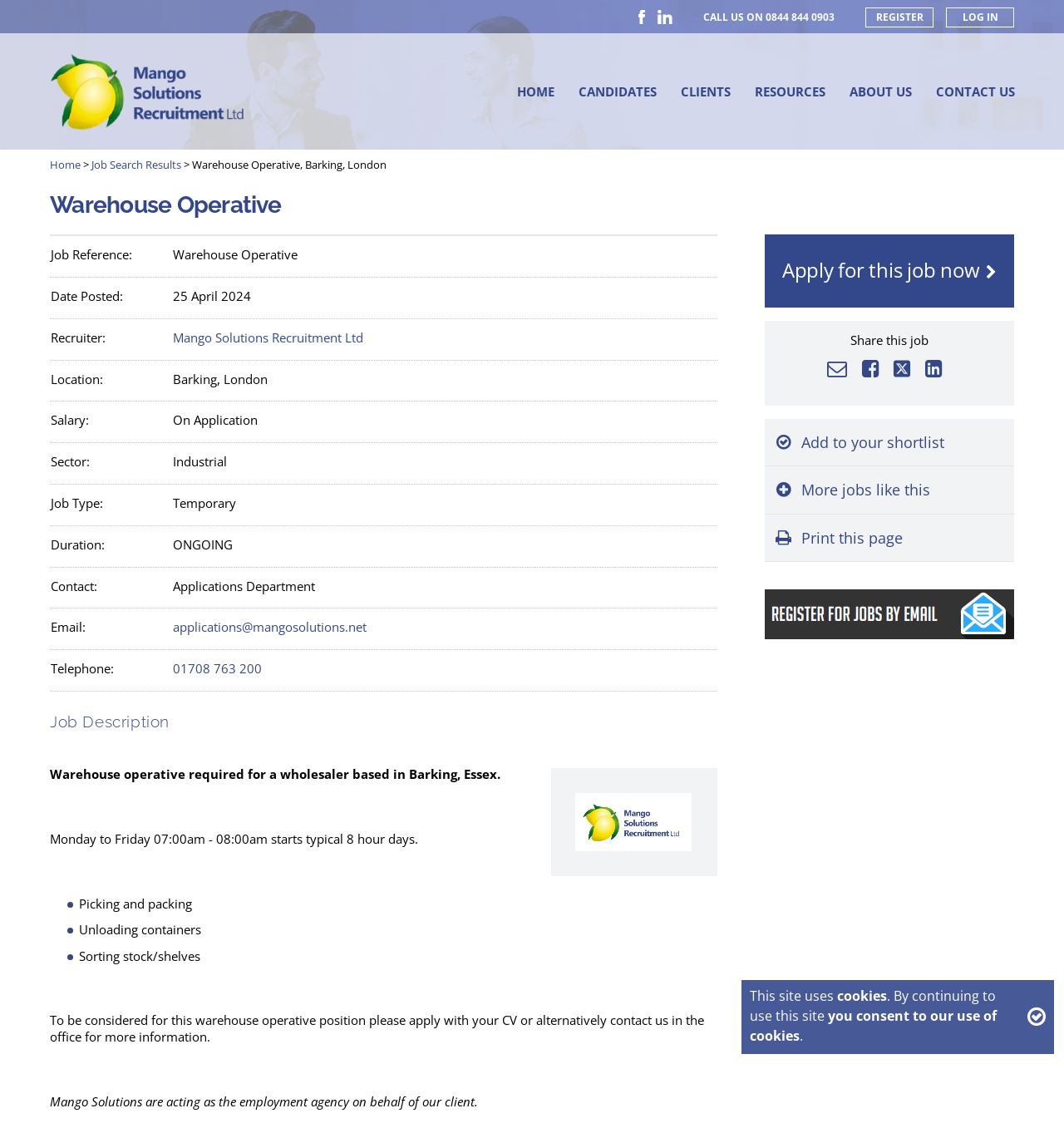Find the bounding box coordinates for the UI element that matches this description: "About Us".

[0.798, 0.073, 0.857, 0.089]